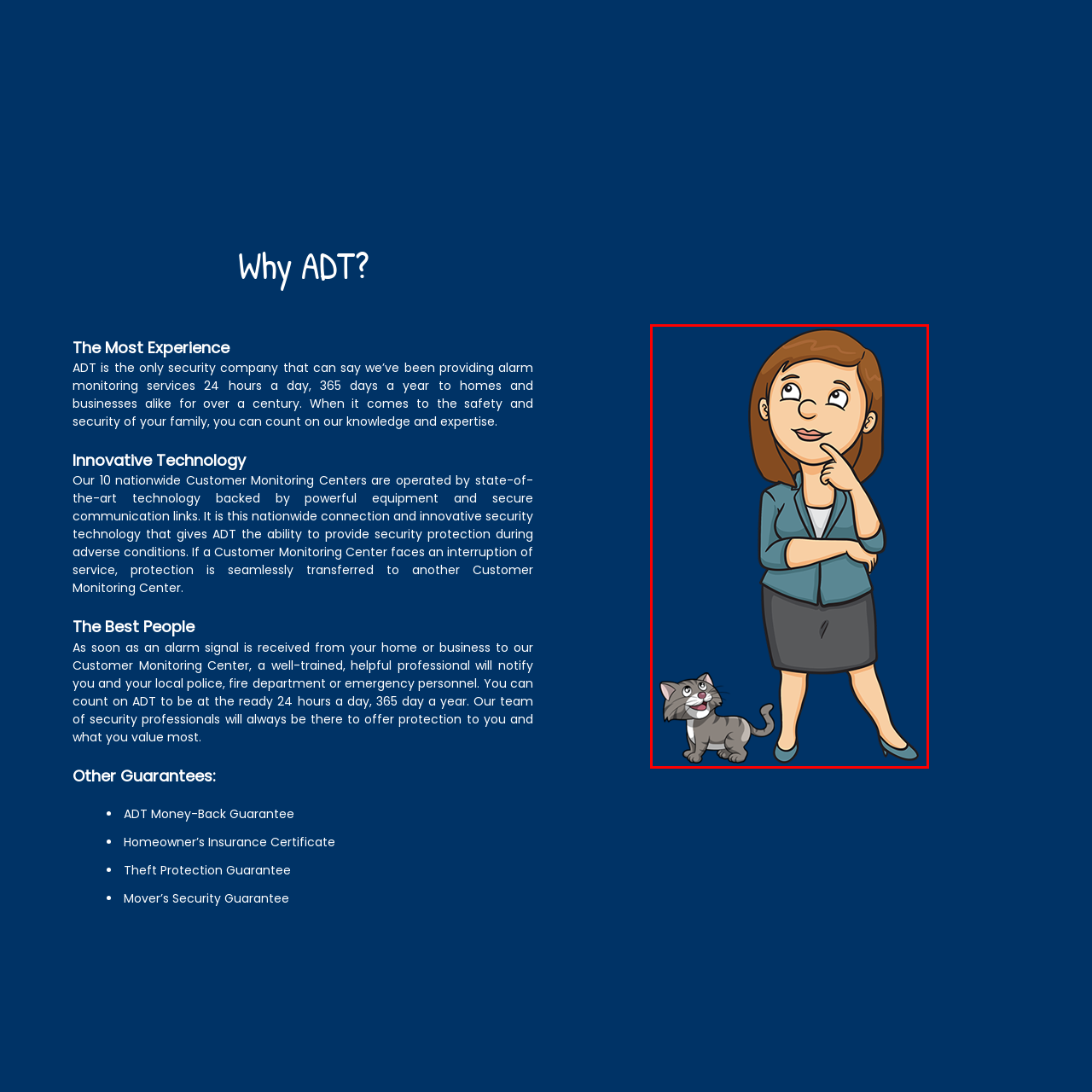Direct your gaze to the image circumscribed by the red boundary and deliver a thorough answer to the following question, drawing from the image's details: 
What is the cat's color?

The caption describes the cat as cheerful and gray, indicating that the cat's fur is gray in color.